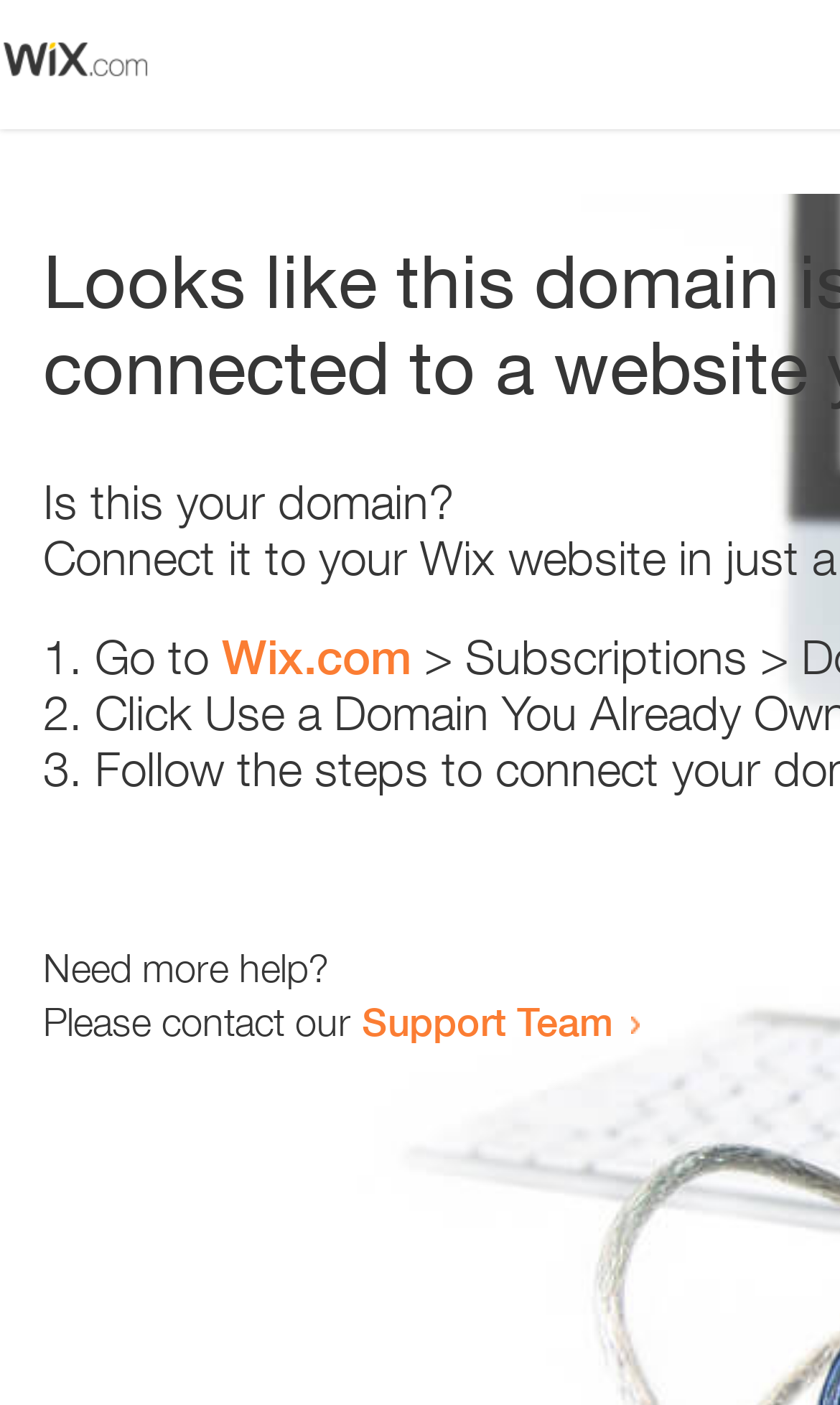What is the domain being referred to?
Answer the question using a single word or phrase, according to the image.

Wix.com